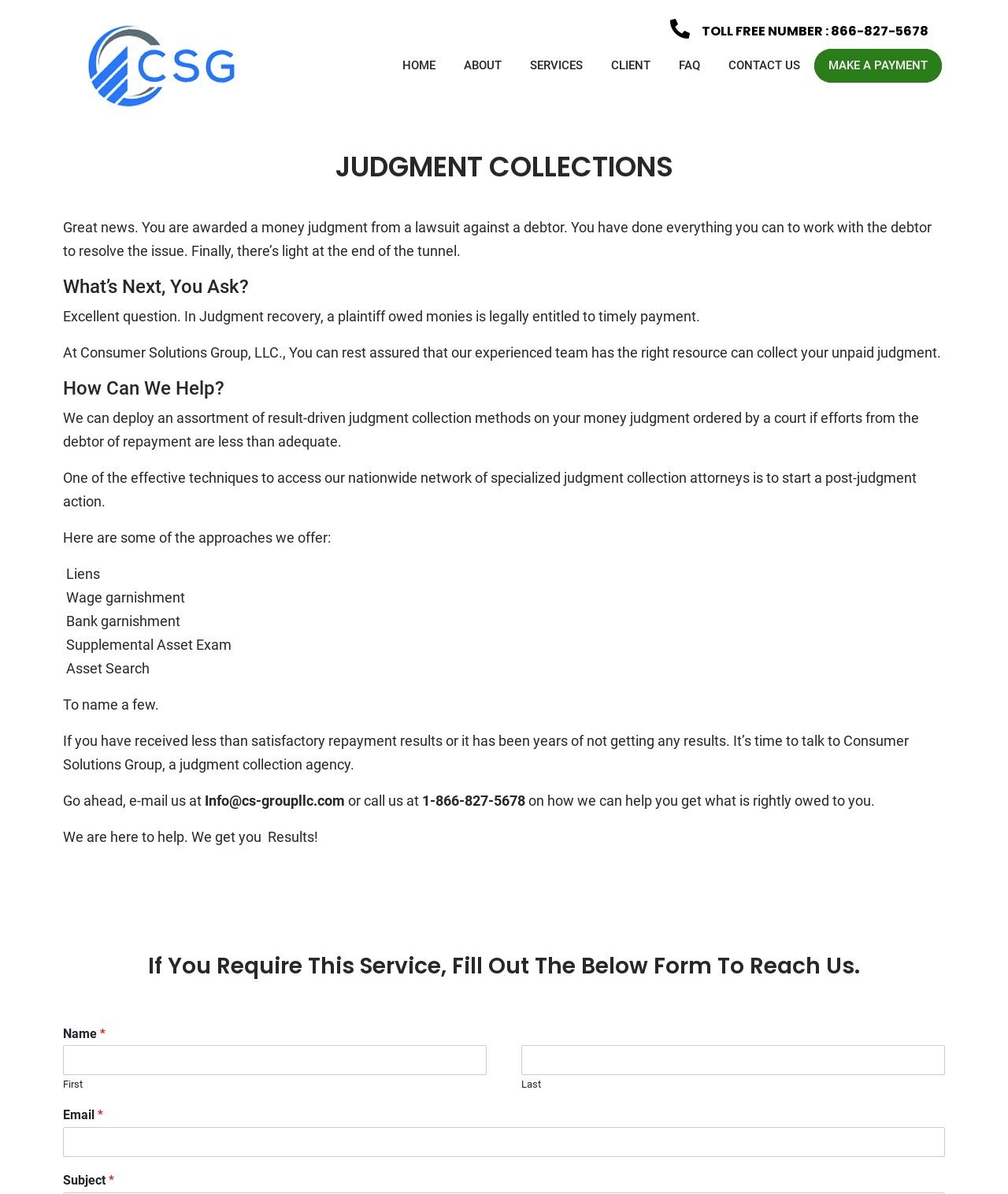Pinpoint the bounding box coordinates of the element that must be clicked to accomplish the following instruction: "Click CONTACT US". The coordinates should be in the format of four float numbers between 0 and 1, i.e., [left, top, right, bottom].

[0.709, 0.041, 0.808, 0.069]